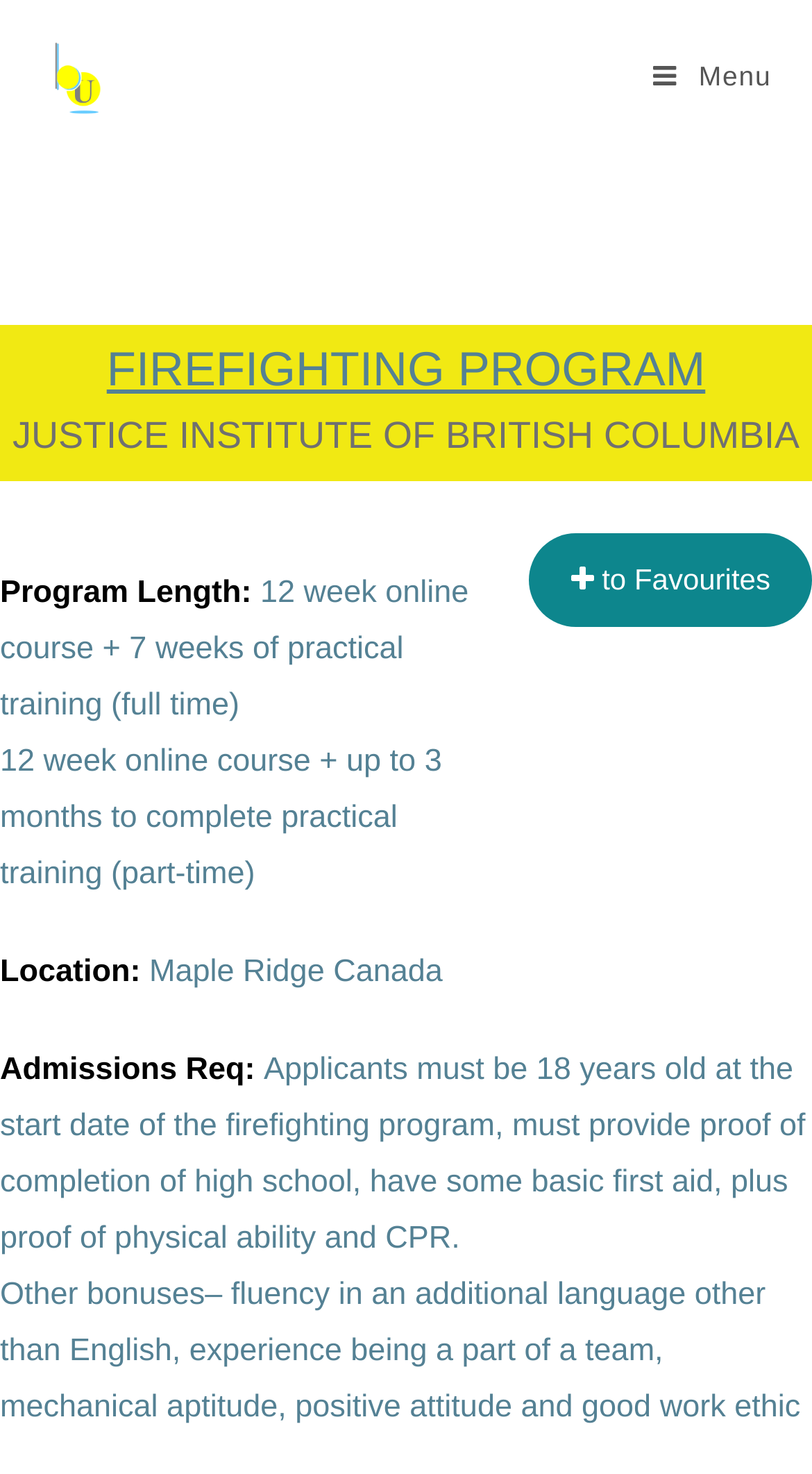Describe all visible elements and their arrangement on the webpage.

The webpage is about the FIREFIGHTING PROGRAM at Building U. At the top left, there is a logo image of Building U, accompanied by a link with the same name. On the top right, there is a menu icon represented by three horizontal lines.

Below the logo, there is a large heading that reads "FIREFIGHTING PROGRAM" with a link to the program's main page. Underneath, the text "JUSTICE INSTITUTE OF BRITISH COLUMBIA" is displayed.

On the right side of the page, there is a link to add the program to favorites, represented by a heart icon. Below this link, there are several sections of text that provide details about the program. The first section is about the program length, which offers two options: a 12-week online course with 7 weeks of practical training (full-time) or a 12-week online course with up to 3 months to complete practical training (part-time).

The next section is about the location, which is Maple Ridge, Canada. Following this, there is a section about the admissions requirements, which includes being 18 years old, having completed high school, having basic first aid, and proof of physical ability and CPR.

Finally, there is a section about other bonuses, which includes fluency in an additional language, experience being part of a team, mechanical aptitude, positive attitude, and good work ethic.